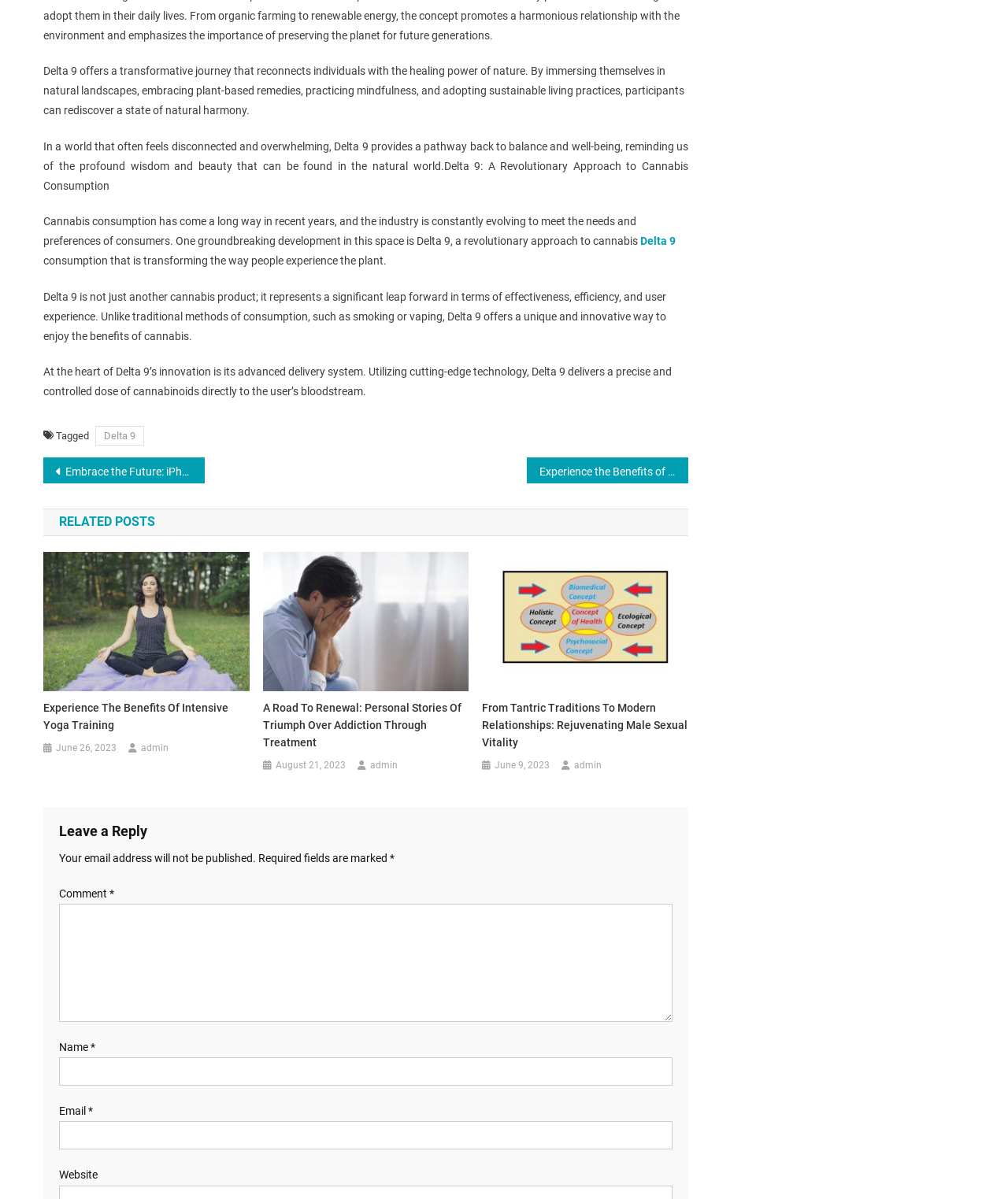What is required to submit a comment?
By examining the image, provide a one-word or phrase answer.

Name, email, and comment